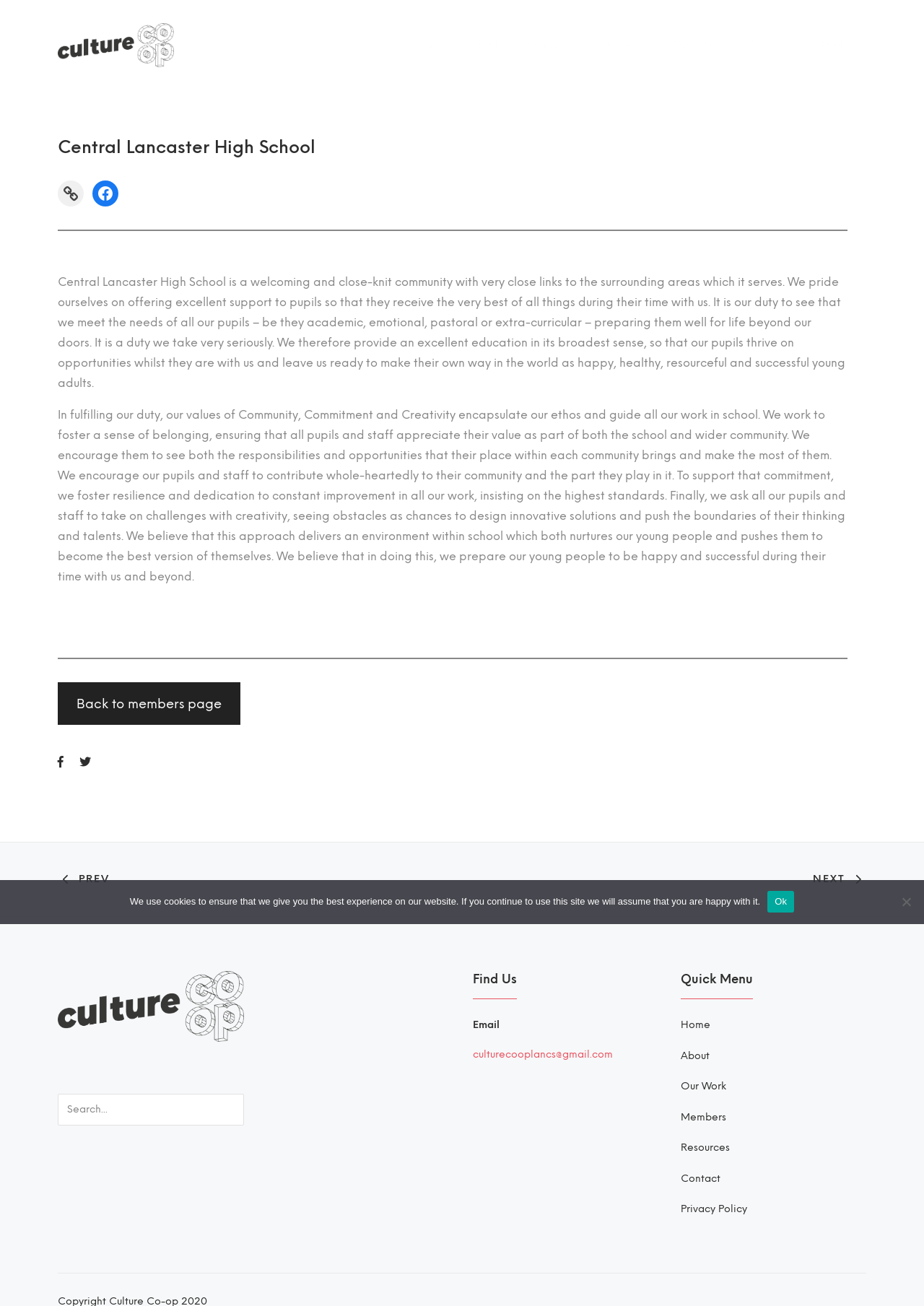Using the element description: "NextLancaster and Morecambe College", determine the bounding box coordinates for the specified UI element. The coordinates should be four float numbers between 0 and 1, [left, top, right, bottom].

[0.512, 0.667, 0.938, 0.68]